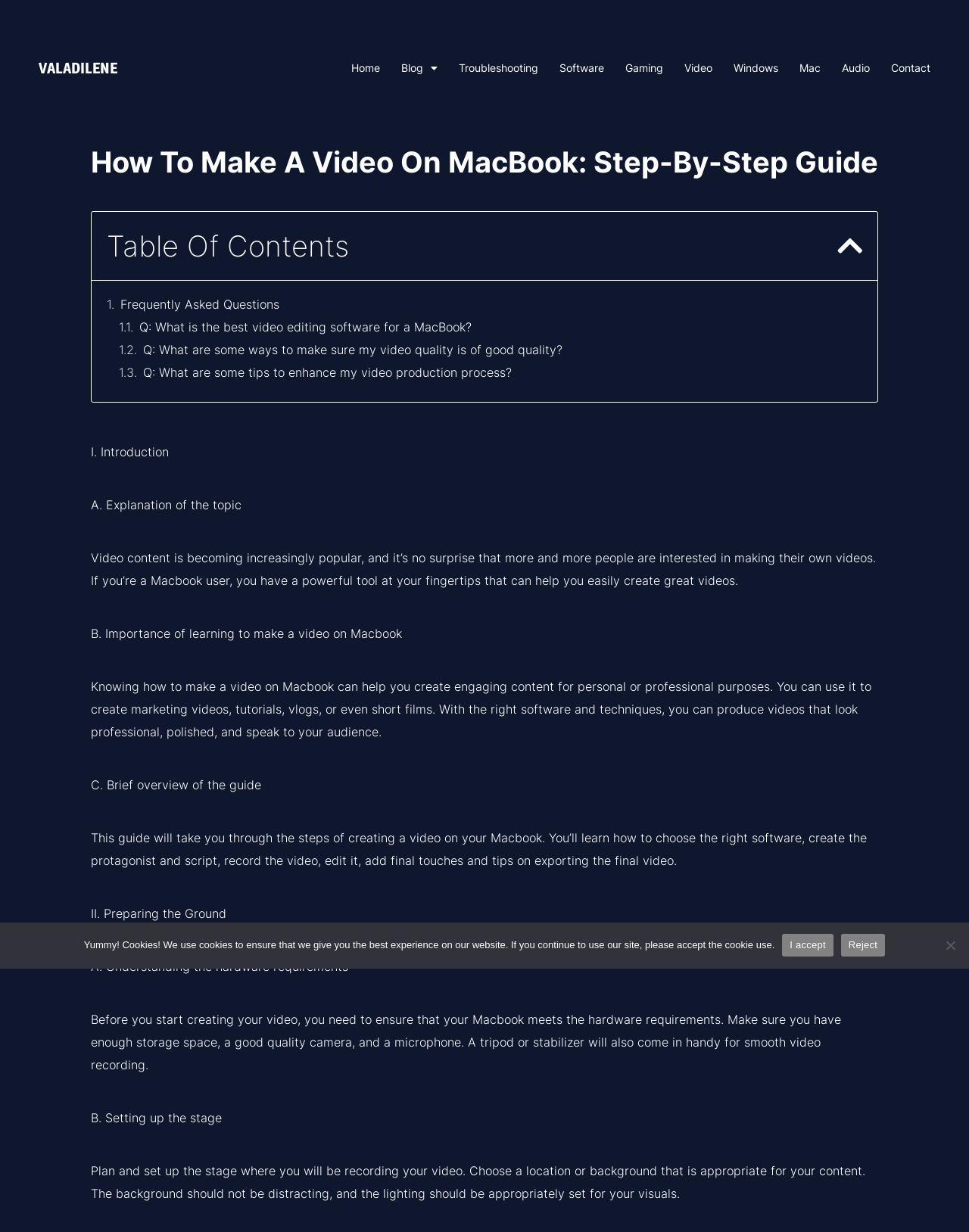Using the information in the image, give a detailed answer to the following question: What is the purpose of knowing how to make a video on MacBook?

According to the webpage, knowing how to make a video on MacBook can help users create engaging content for personal or professional purposes, such as marketing videos, tutorials, vlogs, or even short films.